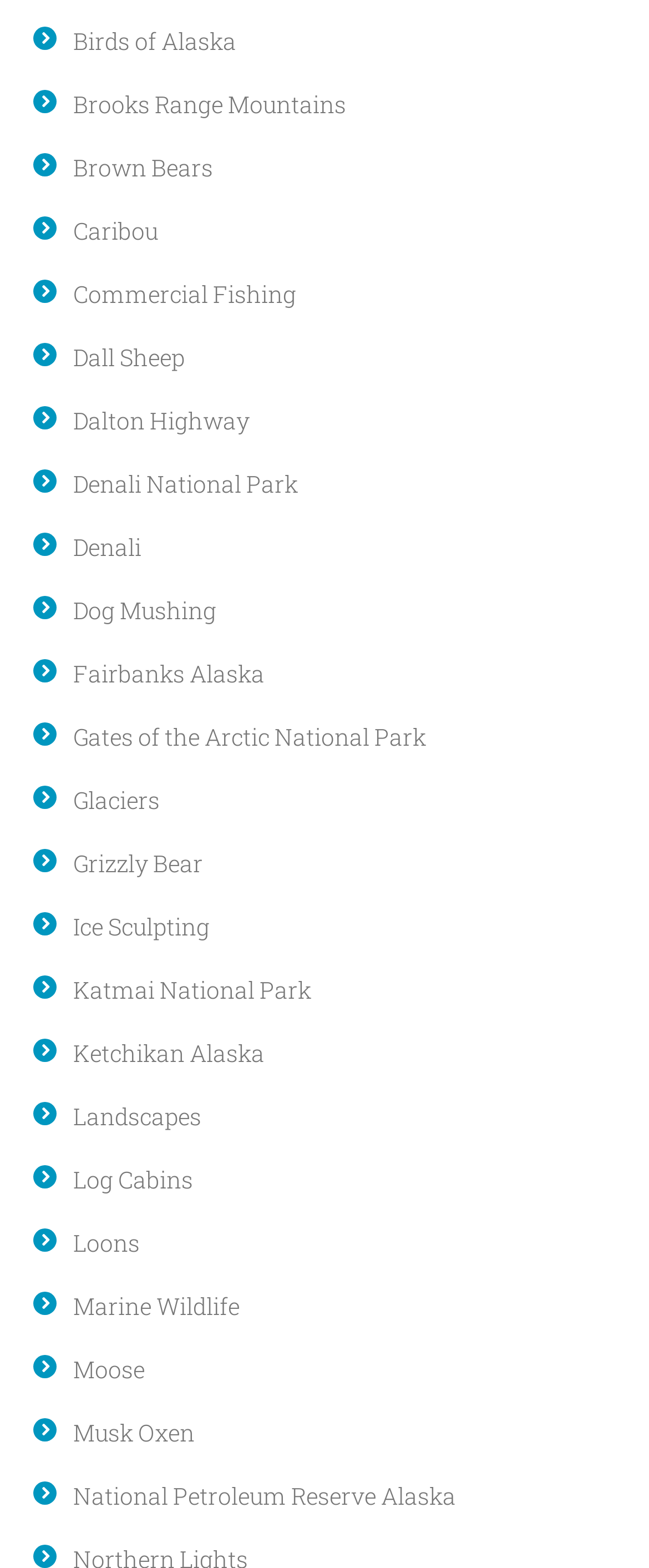Specify the bounding box coordinates of the element's area that should be clicked to execute the given instruction: "Learn about Denali National Park". The coordinates should be four float numbers between 0 and 1, i.e., [left, top, right, bottom].

[0.113, 0.298, 0.459, 0.318]